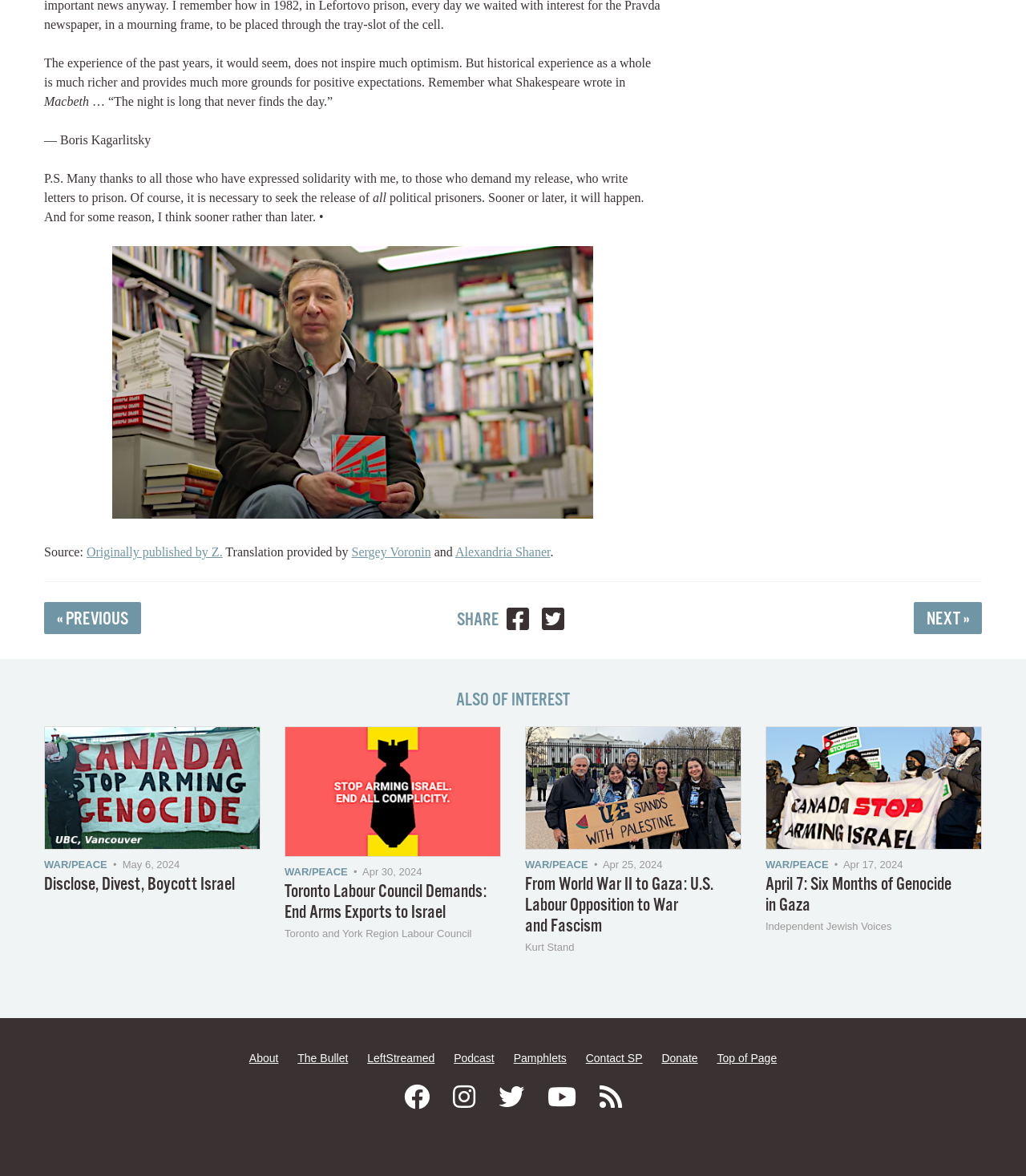Answer the following inquiry with a single word or phrase:
How many links are there in the 'ALSO OF INTEREST' section?

4